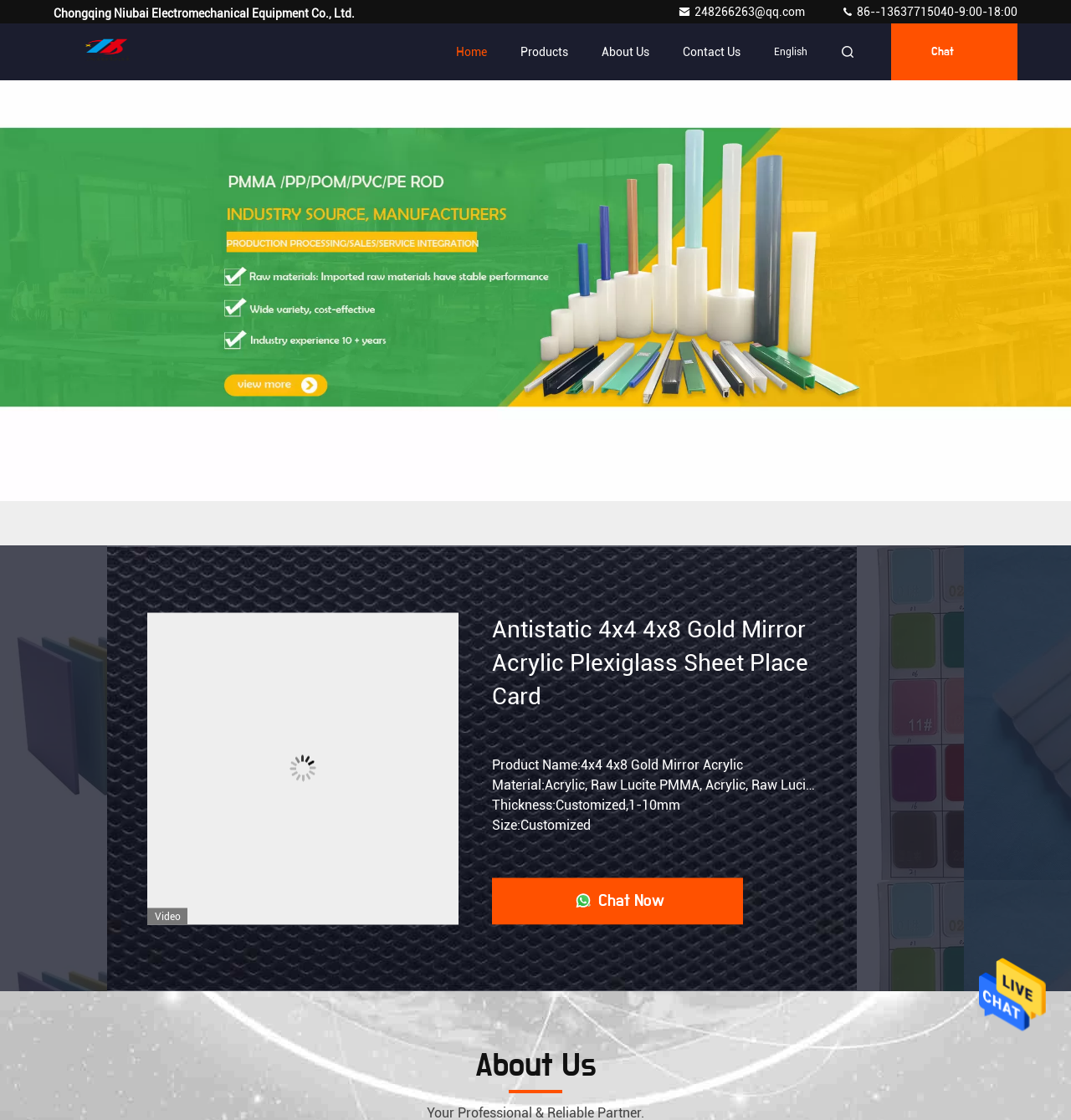Find the bounding box coordinates of the element you need to click on to perform this action: 'Visit the home page'. The coordinates should be represented by four float values between 0 and 1, in the format [left, top, right, bottom].

[0.426, 0.021, 0.455, 0.072]